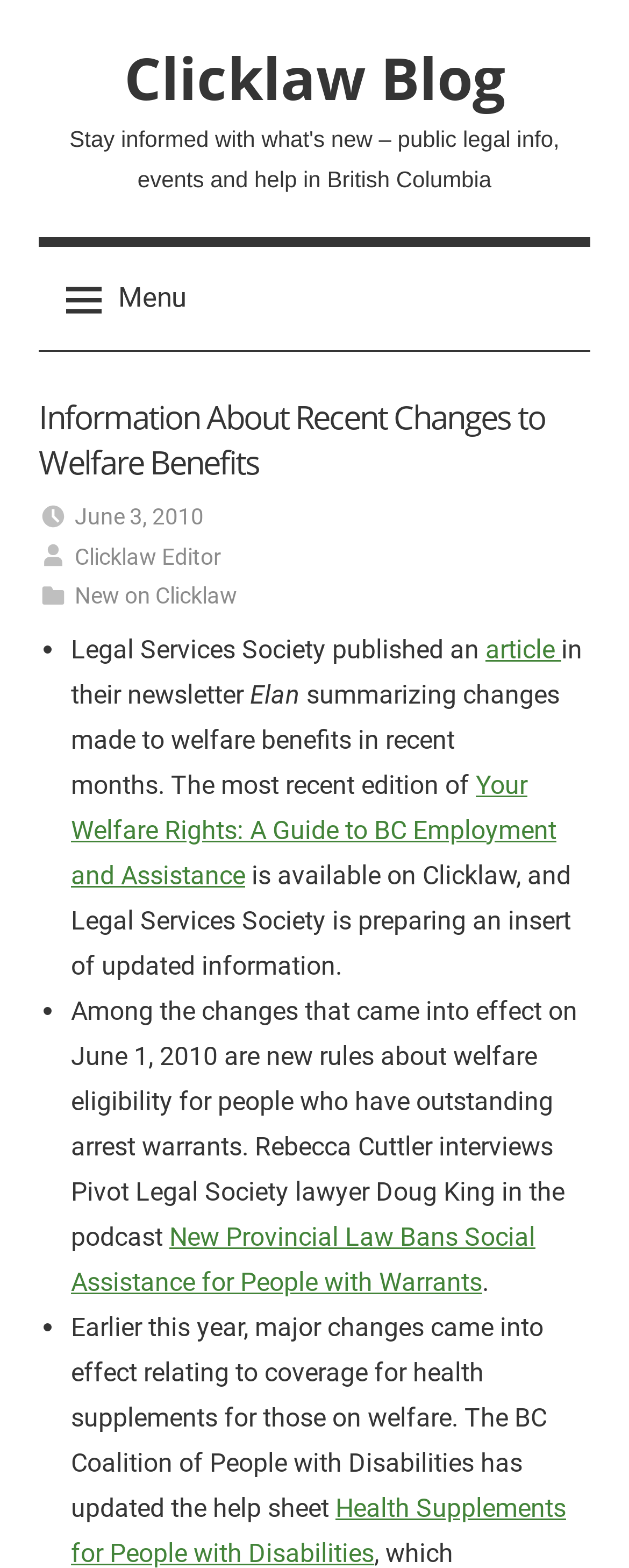Please specify the bounding box coordinates of the element that should be clicked to execute the given instruction: 'Check the podcast about new provincial law'. Ensure the coordinates are four float numbers between 0 and 1, expressed as [left, top, right, bottom].

[0.113, 0.779, 0.851, 0.827]